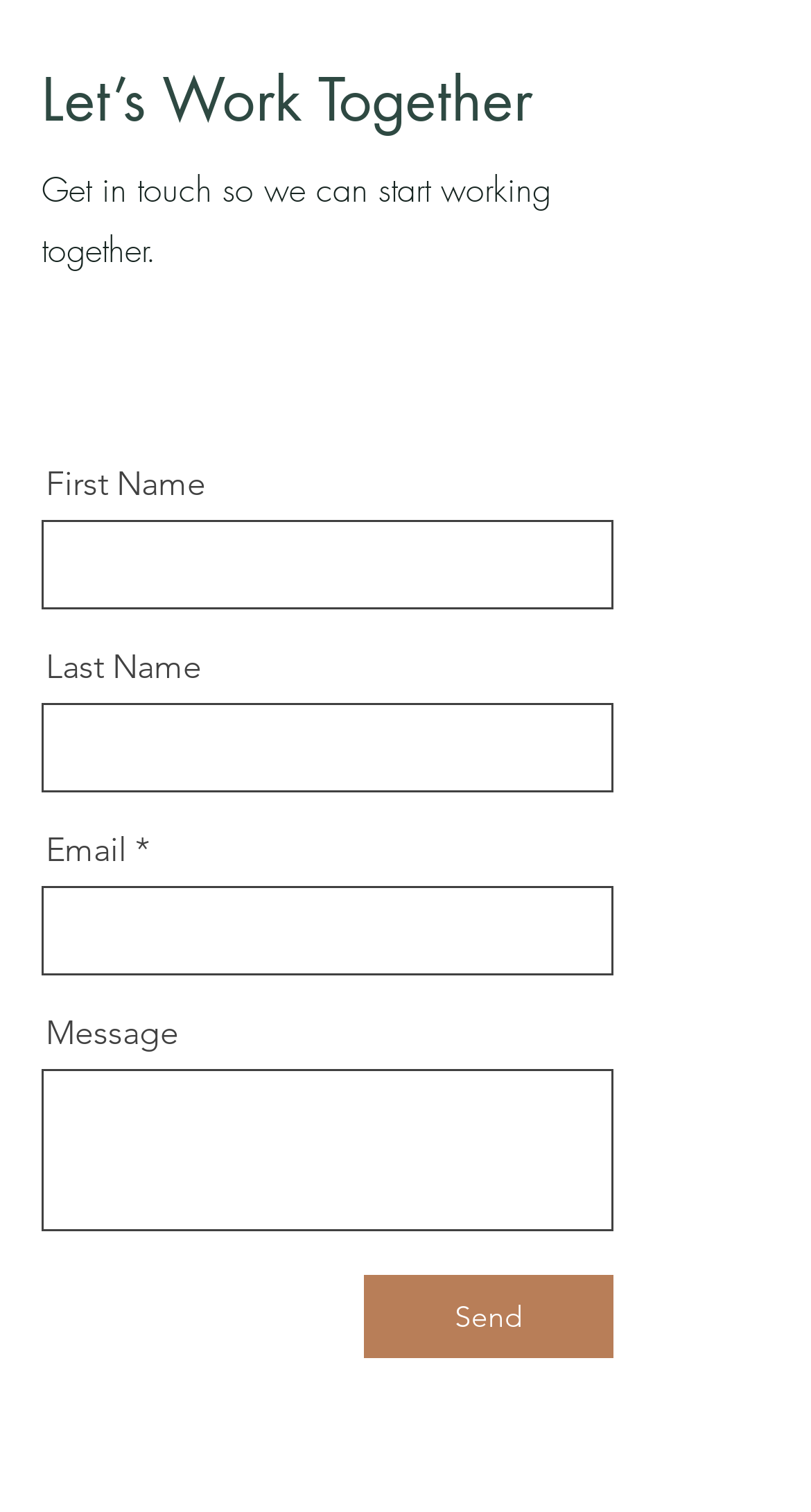Locate the bounding box of the user interface element based on this description: "aria-label="LinkedIn"".

[0.162, 0.201, 0.221, 0.233]